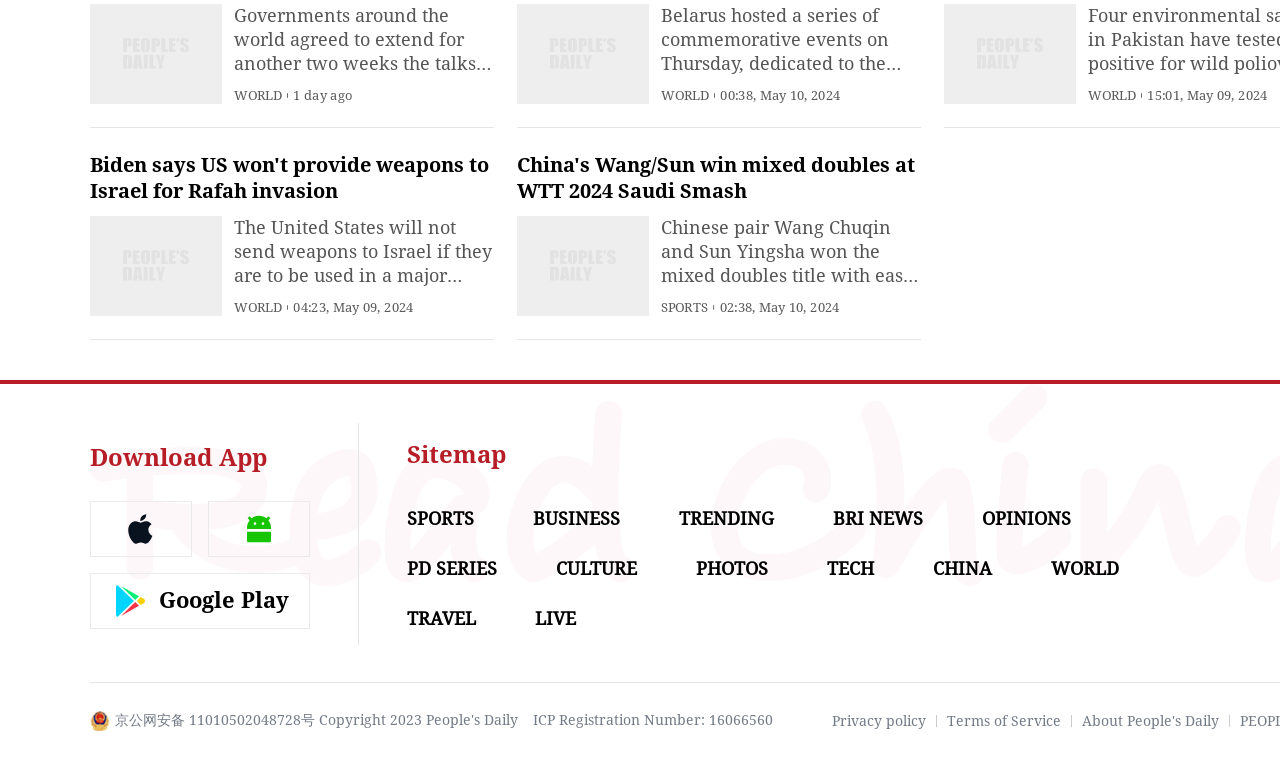What is the text on the button at the top-left corner of the webpage?
Please describe in detail the information shown in the image to answer the question.

I looked at the top-left corner of the webpage and found a button with the text 'Download App'.